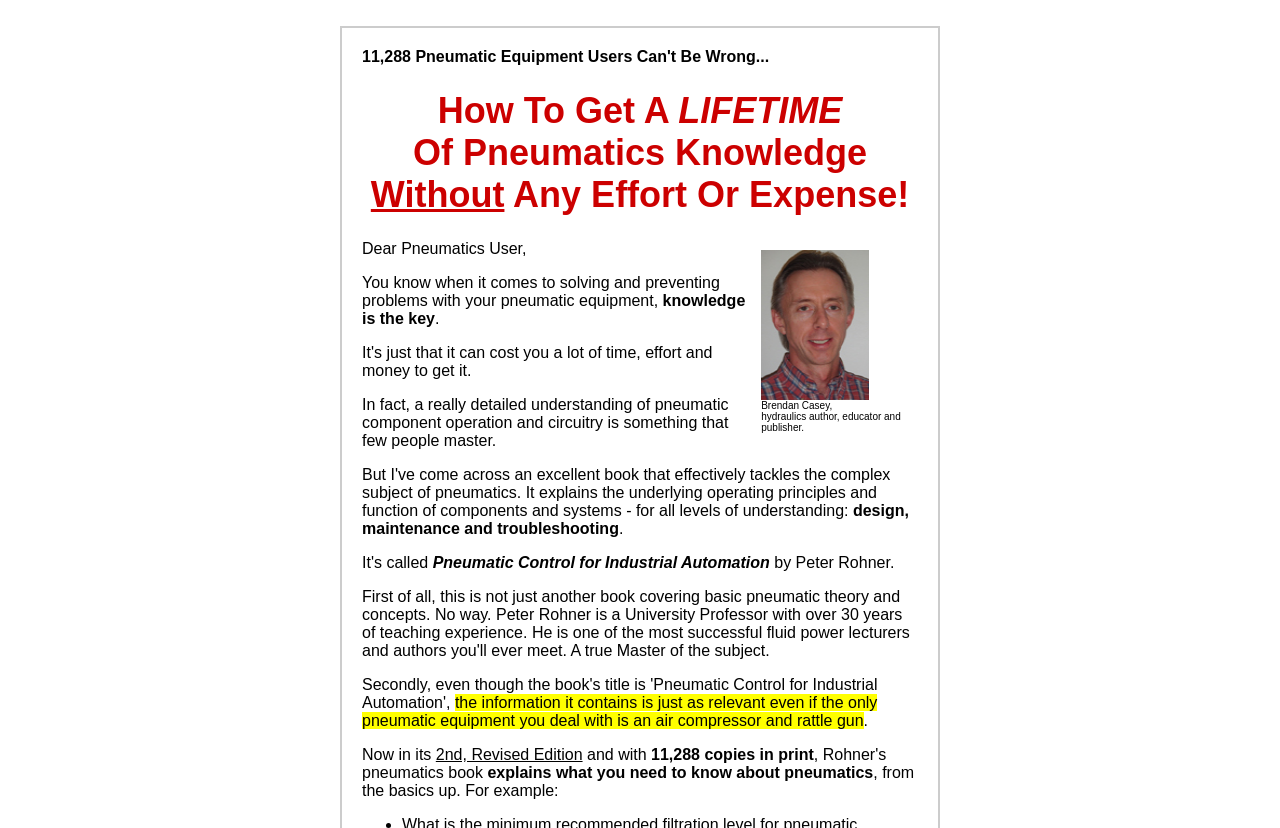How many copies of the book are in print?
Refer to the screenshot and respond with a concise word or phrase.

11,288